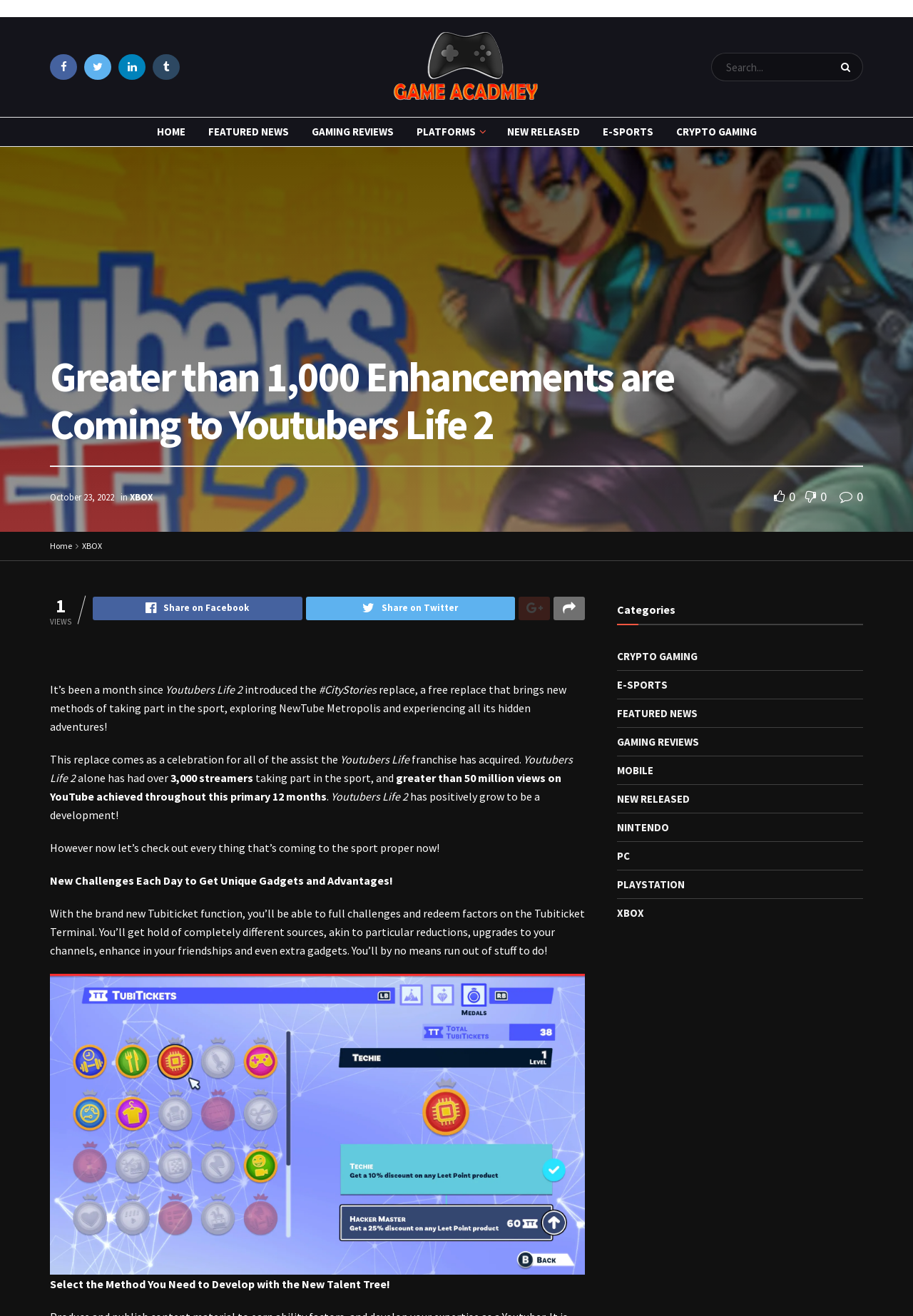For the following element description, predict the bounding box coordinates in the format (top-left x, top-left y, bottom-right x, bottom-right y). All values should be floating point numbers between 0 and 1. Description: Add to Cart

None